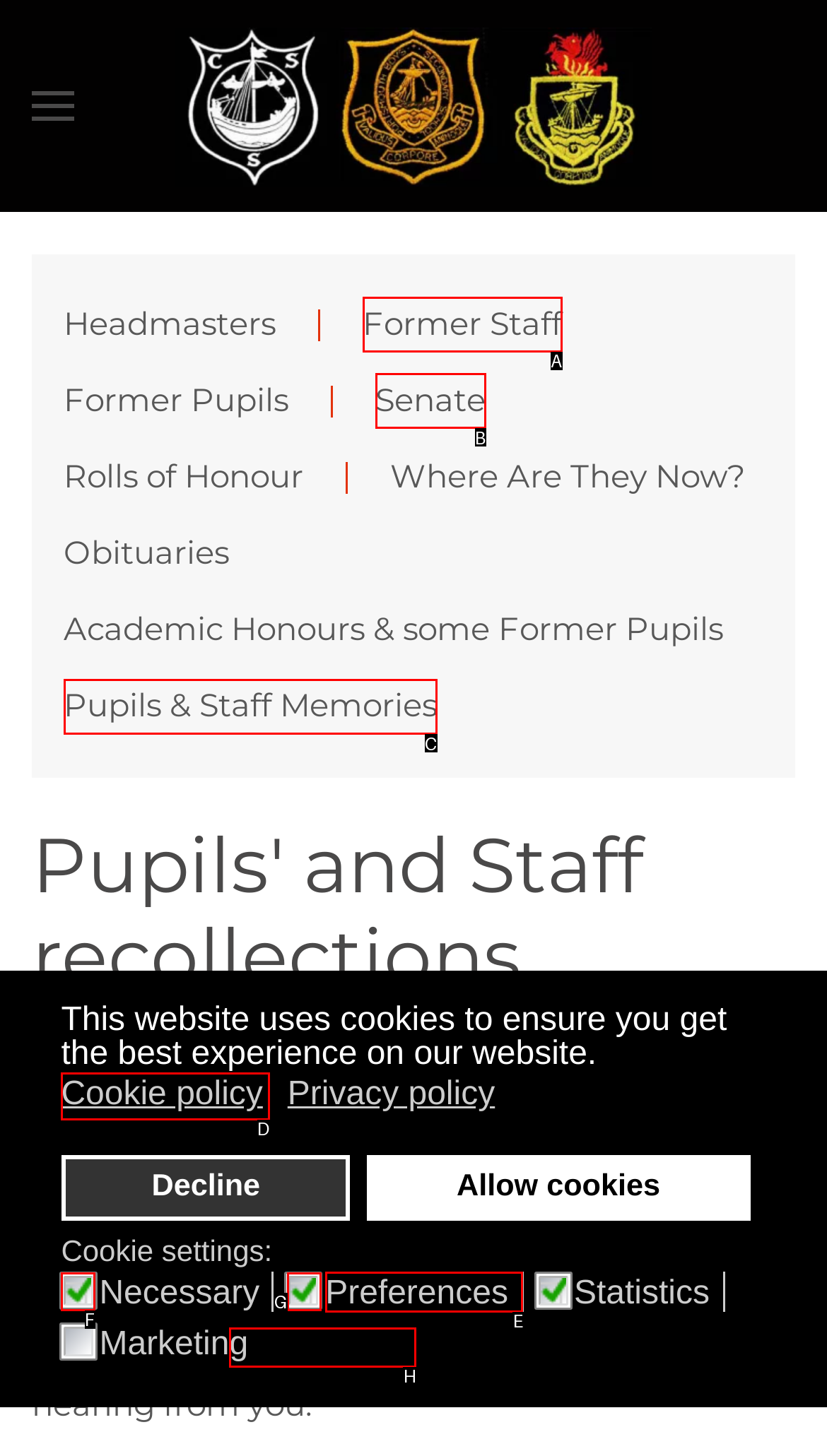Choose the letter of the UI element necessary for this task: Contact the Webmaster
Answer with the correct letter.

H